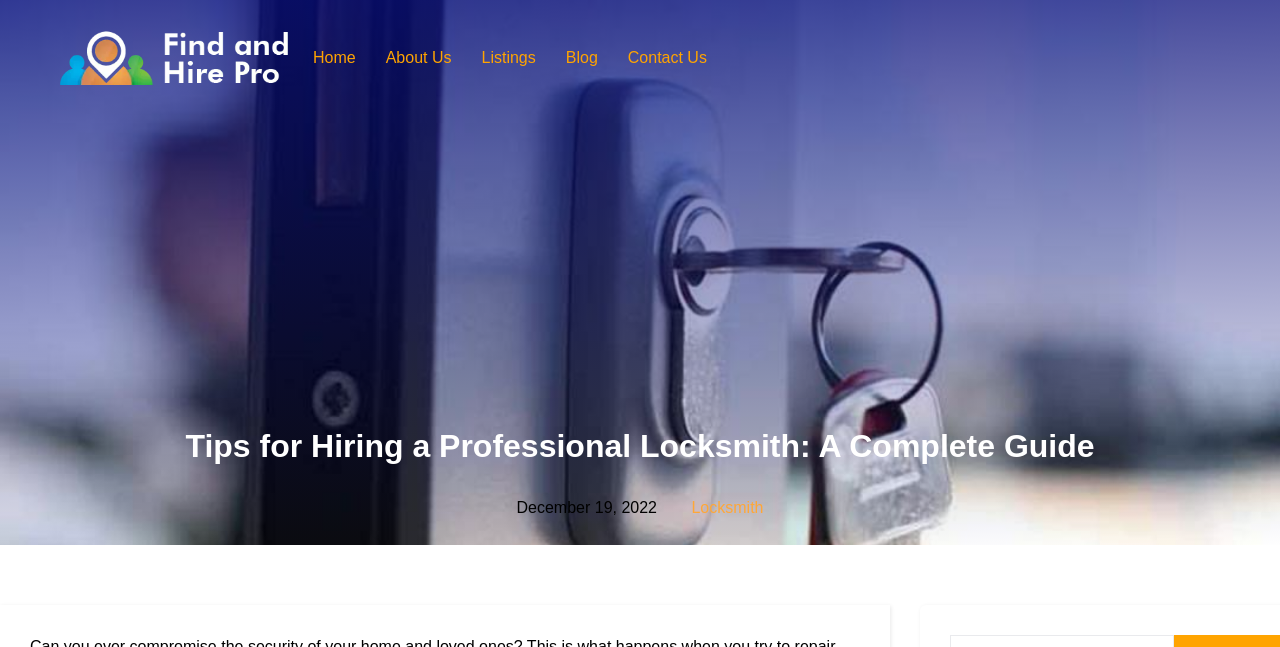Could you please study the image and provide a detailed answer to the question:
What is the category of the link at the top right?

I found the category of the link at the top right by looking at the link element with the content 'Locksmith' located at the bounding box coordinates [0.54, 0.772, 0.596, 0.798].